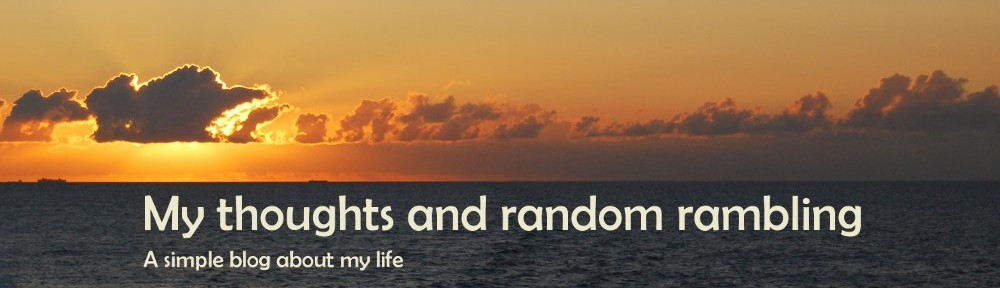Describe every aspect of the image in depth.

This captivating image serves as the header for a personal blog titled "My thoughts and random rambling." It showcases a serene sunset over a calm sea, where the sun dips below the horizon, casting a warm orange glow. The sky is adorned with fluffy clouds, accentuating the tranquil atmosphere of the scene. Overlaying this picturesque backdrop is the blog title in a stylish, modern font, accompanied by a brief tagline reading, "A simple blog about my life." This composition beautifully encapsulates the essence of introspection and personal storytelling found within the blog.